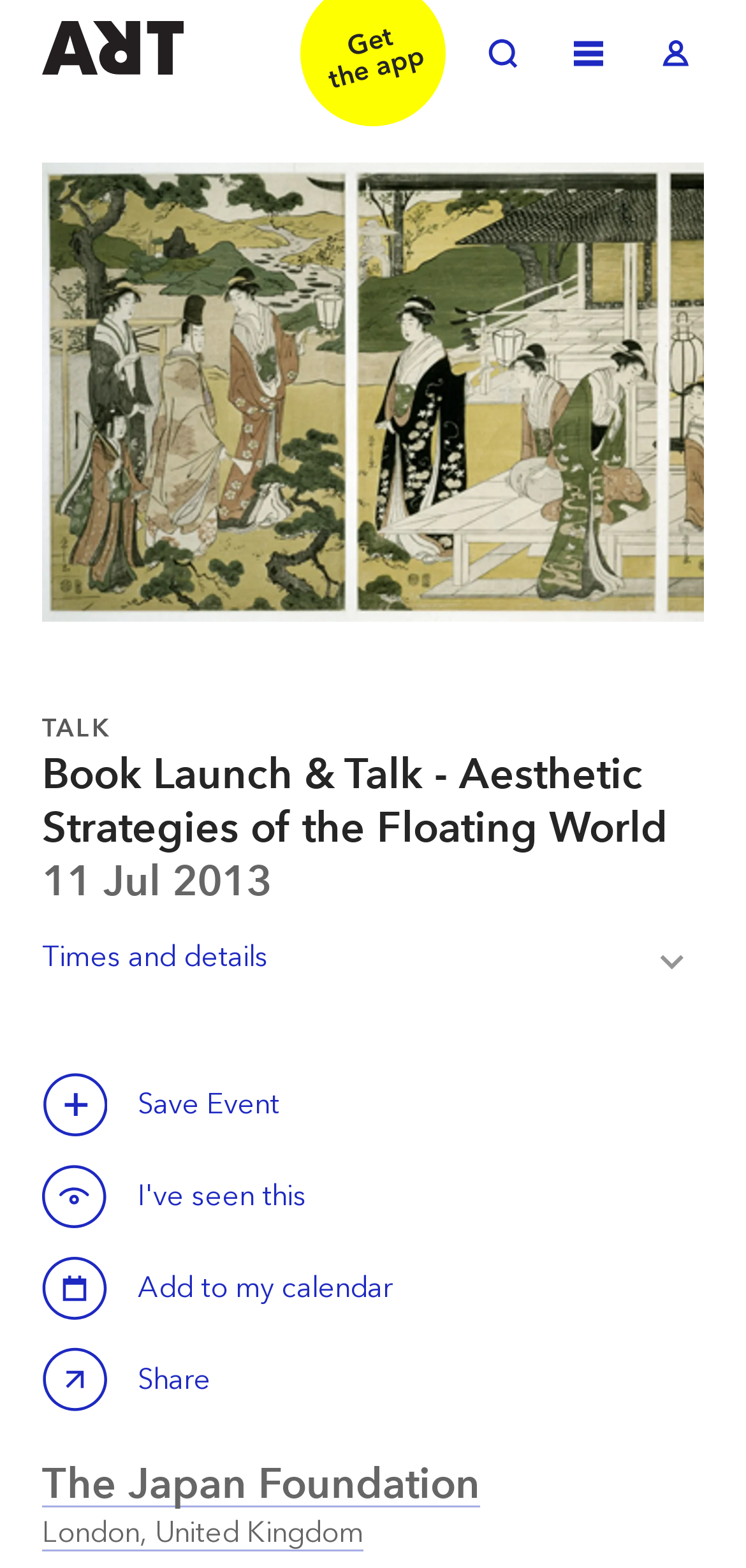Refer to the image and offer a detailed explanation in response to the question: Who is hosting the event?

The event is hosted by 'The Japan Foundation' as mentioned below the event title and also linked as 'The Japan Foundation'.